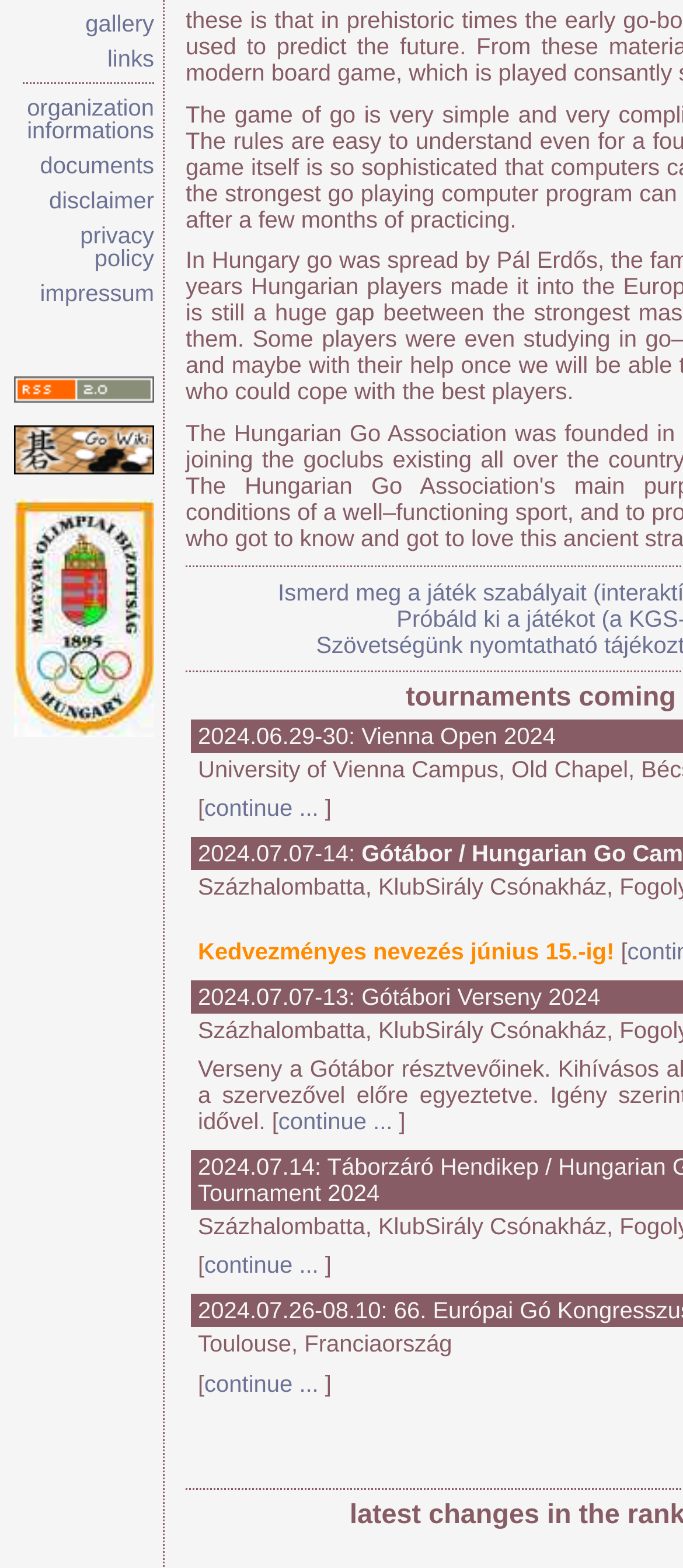Refer to the element description alt="rss" and identify the corresponding bounding box in the screenshot. Format the coordinates as (top-left x, top-left y, bottom-right x, bottom-right y) with values in the range of 0 to 1.

[0.021, 0.243, 0.226, 0.26]